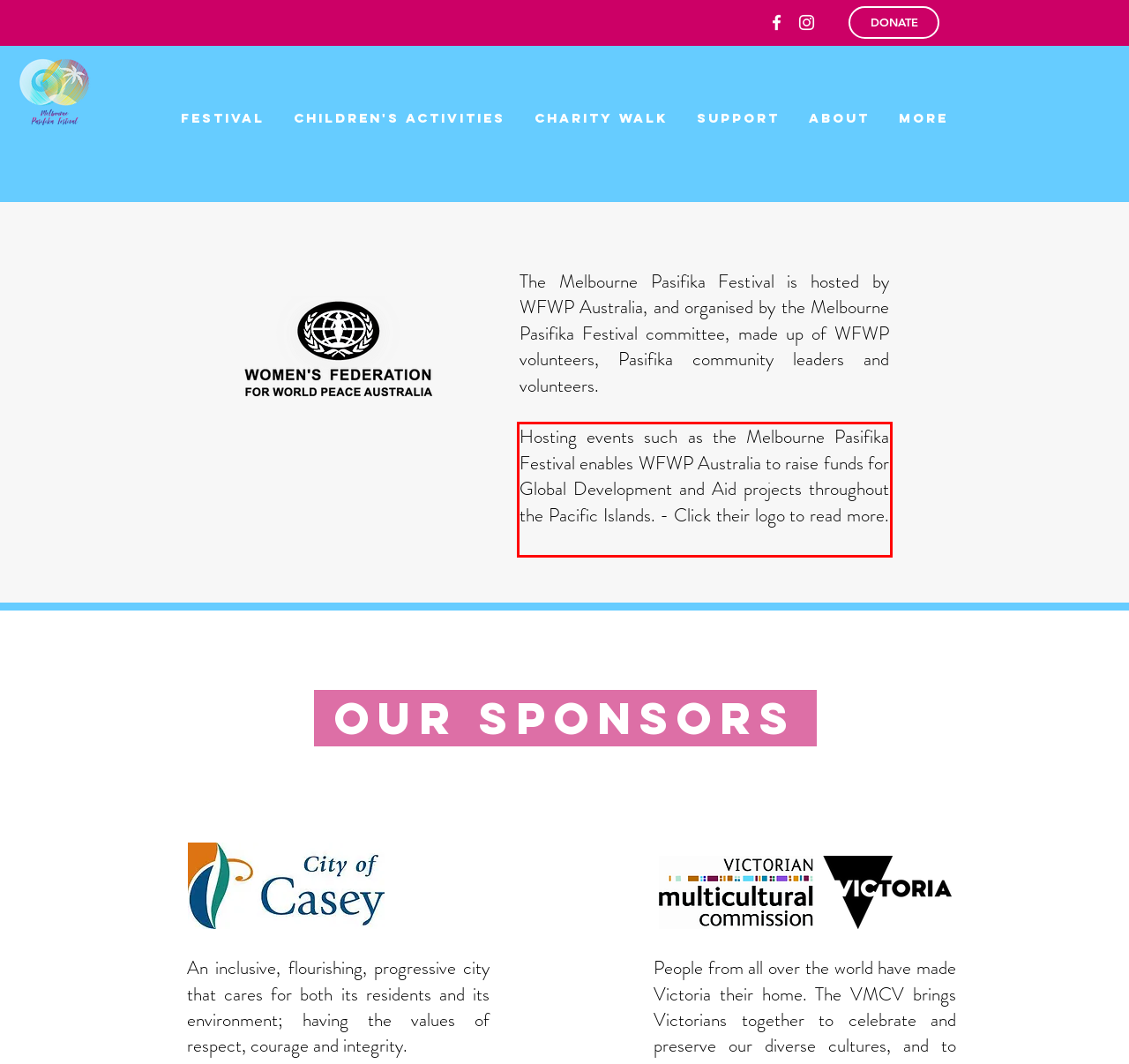In the given screenshot, locate the red bounding box and extract the text content from within it.

Hosting events such as the Melbourne Pasifika Festival enables WFWP Australia to raise funds for Global Development and Aid projects throughout the Pacific Islands. - Click their logo to read more.